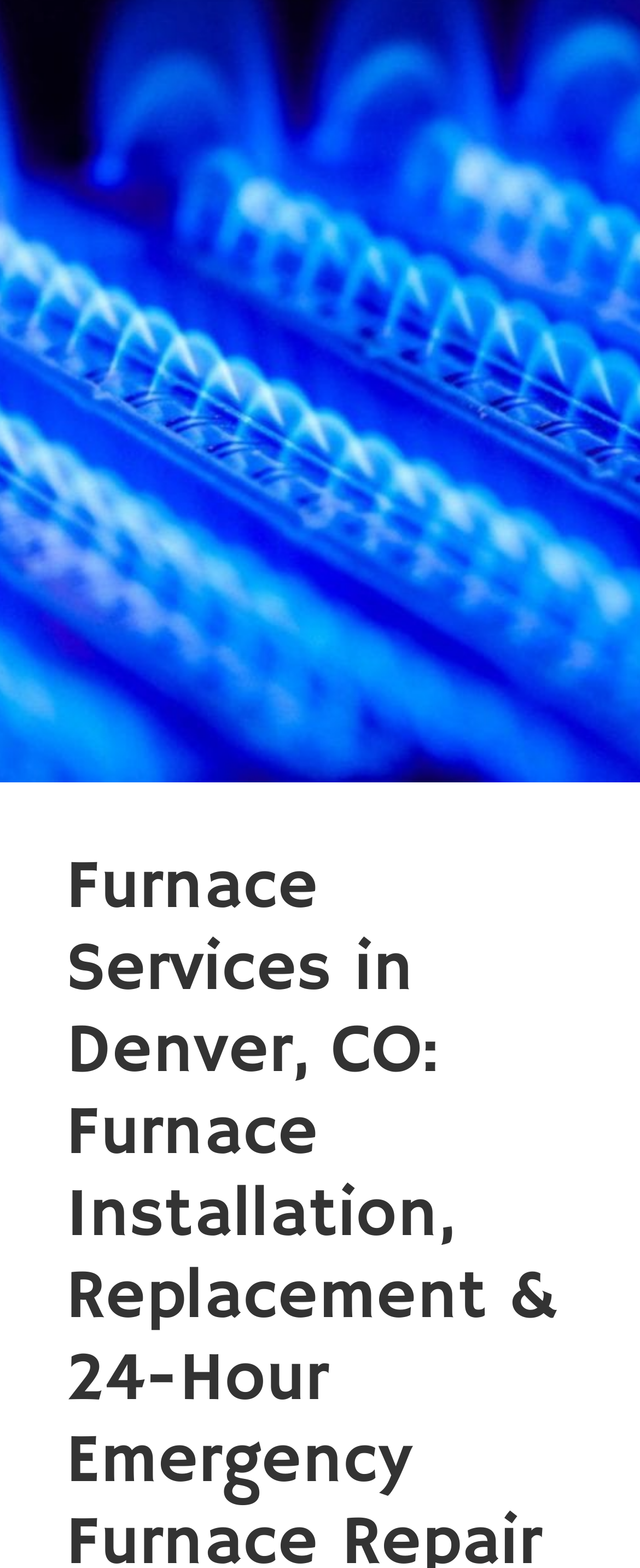Locate the bounding box coordinates for the element described below: "Air Conditioning". The coordinates must be four float values between 0 and 1, formatted as [left, top, right, bottom].

[0.026, 0.094, 0.974, 0.15]